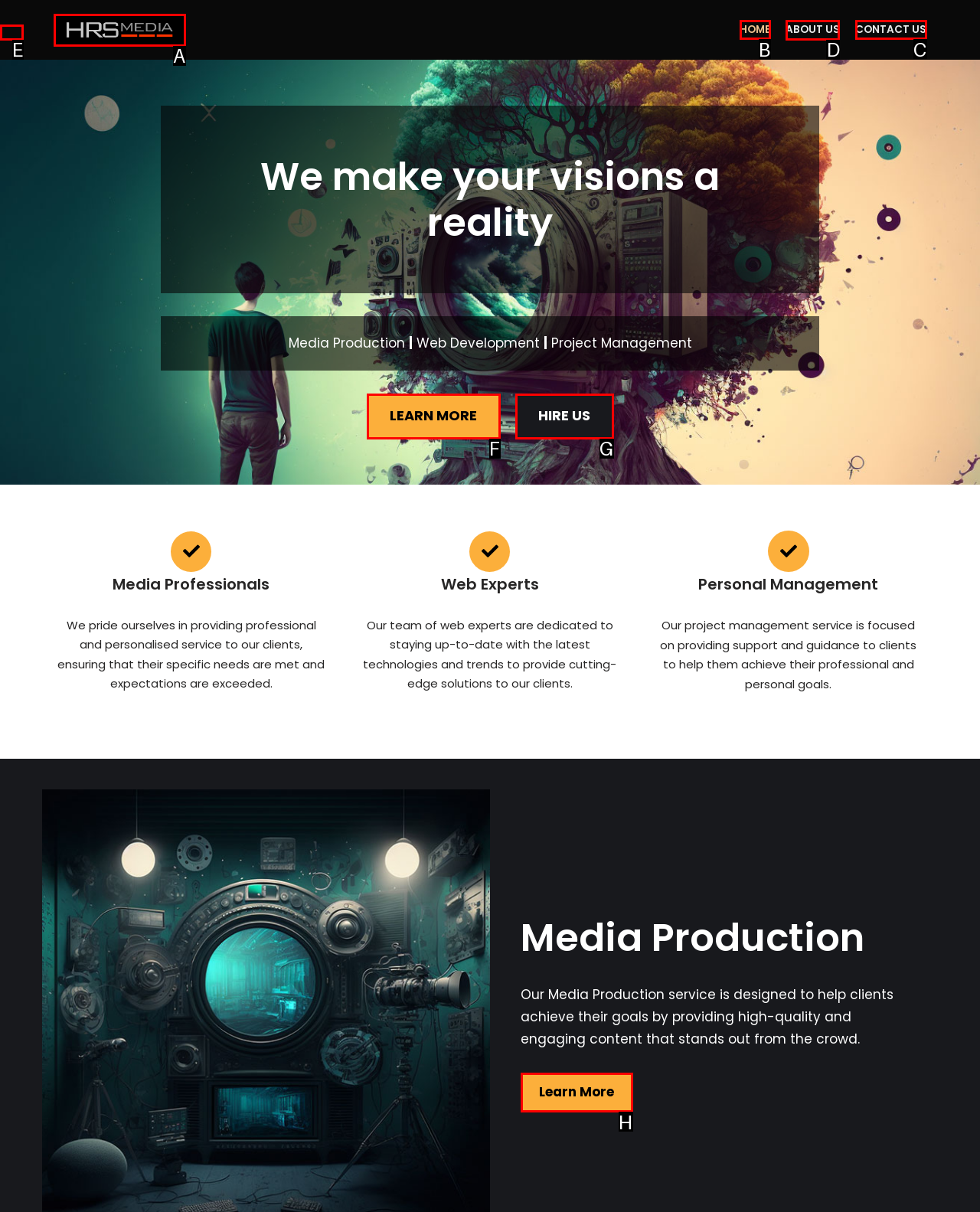Which HTML element should be clicked to complete the following task: Navigate to the ABOUT US page?
Answer with the letter corresponding to the correct choice.

D